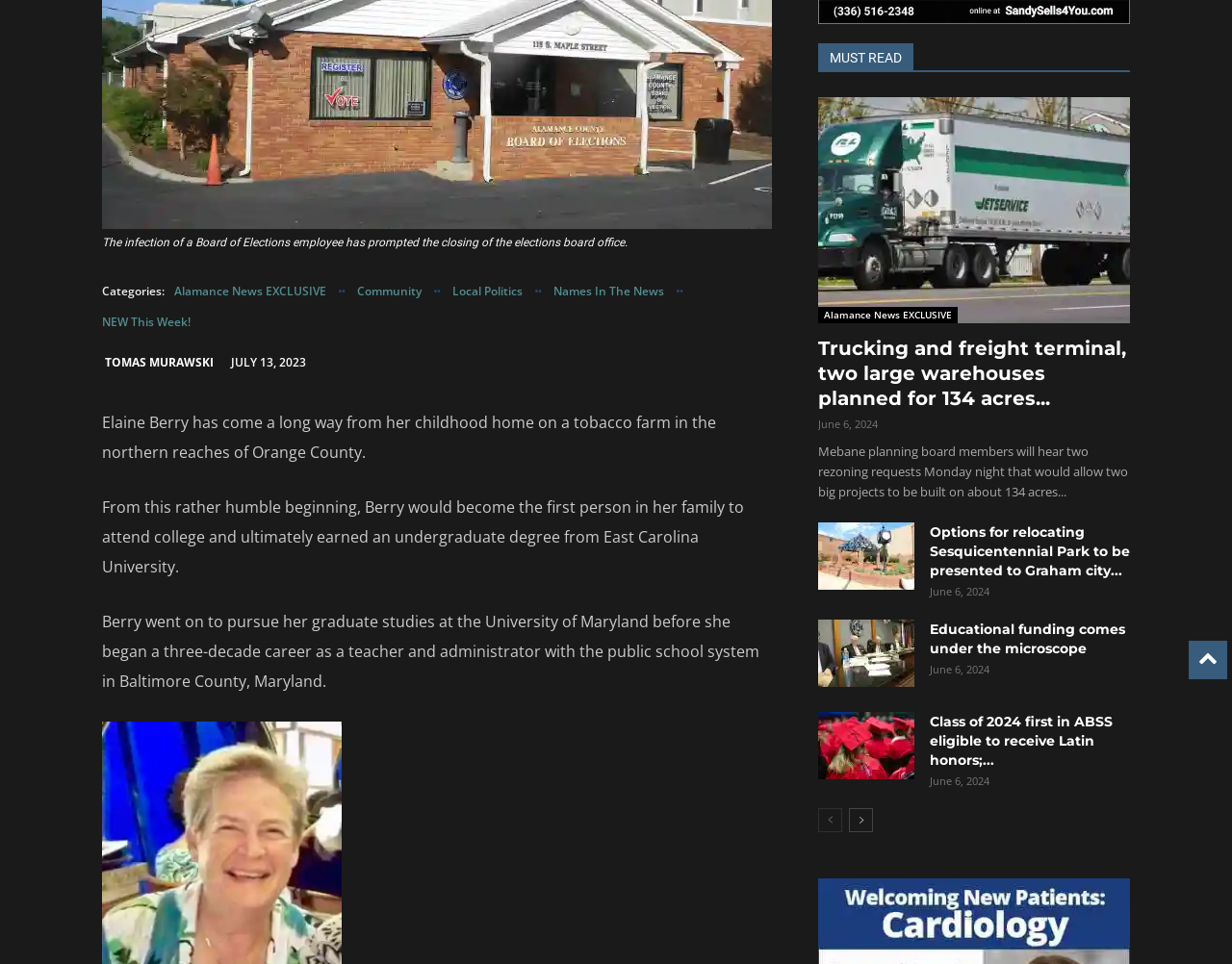Given the description of the UI element: "Local Politics", predict the bounding box coordinates in the form of [left, top, right, bottom], with each value being a float between 0 and 1.

[0.367, 0.286, 0.424, 0.318]